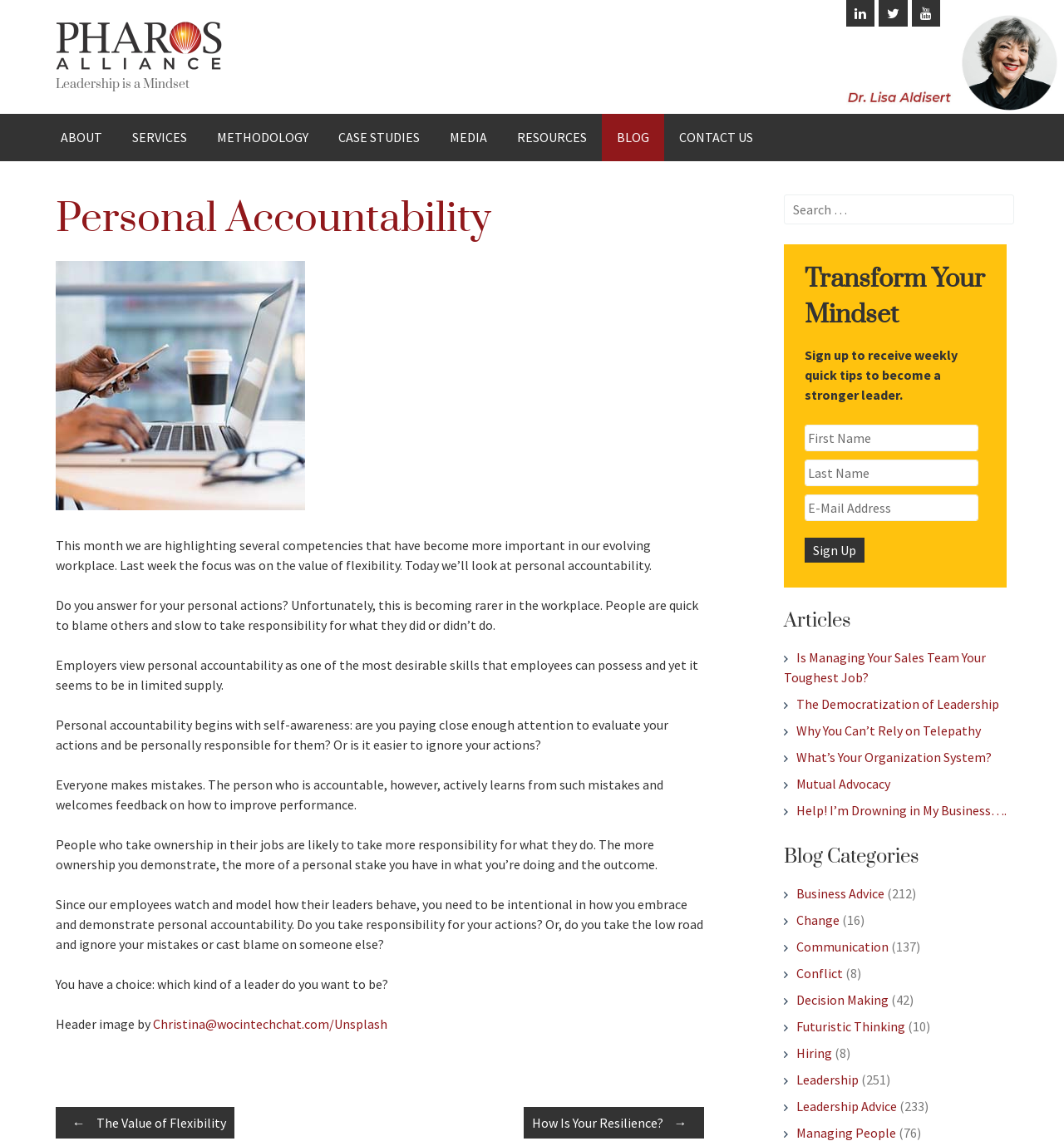Respond to the question below with a single word or phrase: What is the purpose of the search box?

Search for